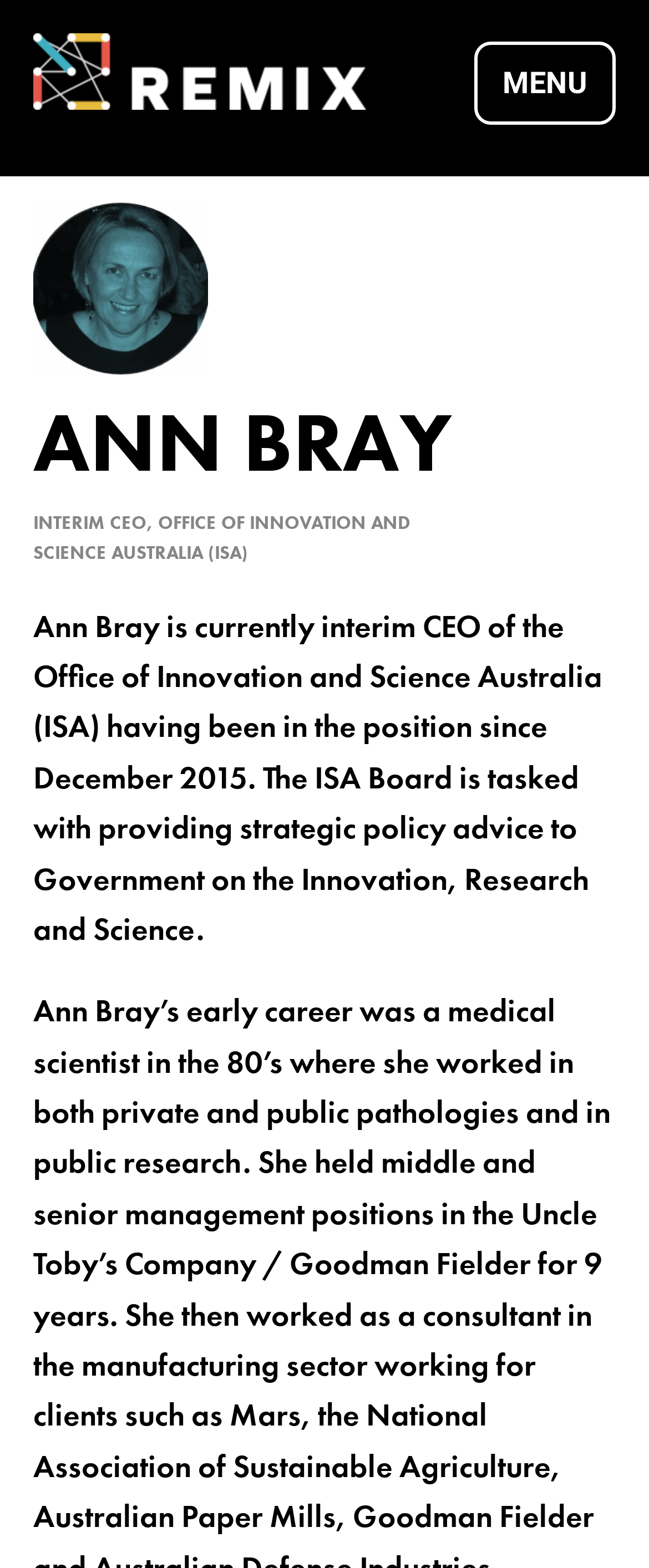Based on the element description: "Menu", identify the bounding box coordinates for this UI element. The coordinates must be four float numbers between 0 and 1, listed as [left, top, right, bottom].

[0.731, 0.027, 0.949, 0.08]